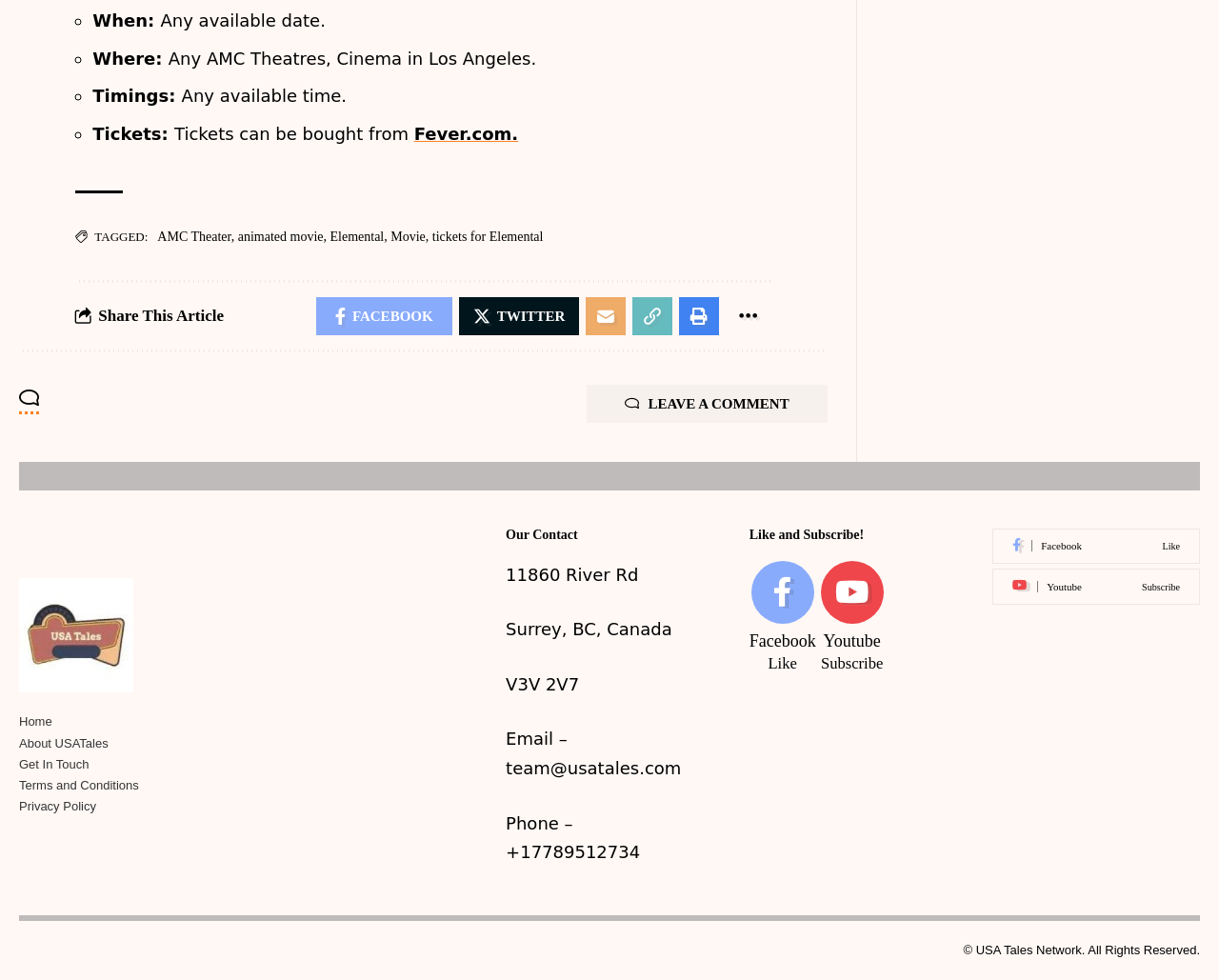Where can tickets be bought from?
Using the image as a reference, deliver a detailed and thorough answer to the question.

I found the answer by looking at the link element that says 'Fever.com.' which is located at [0.34, 0.126, 0.425, 0.146] coordinates.